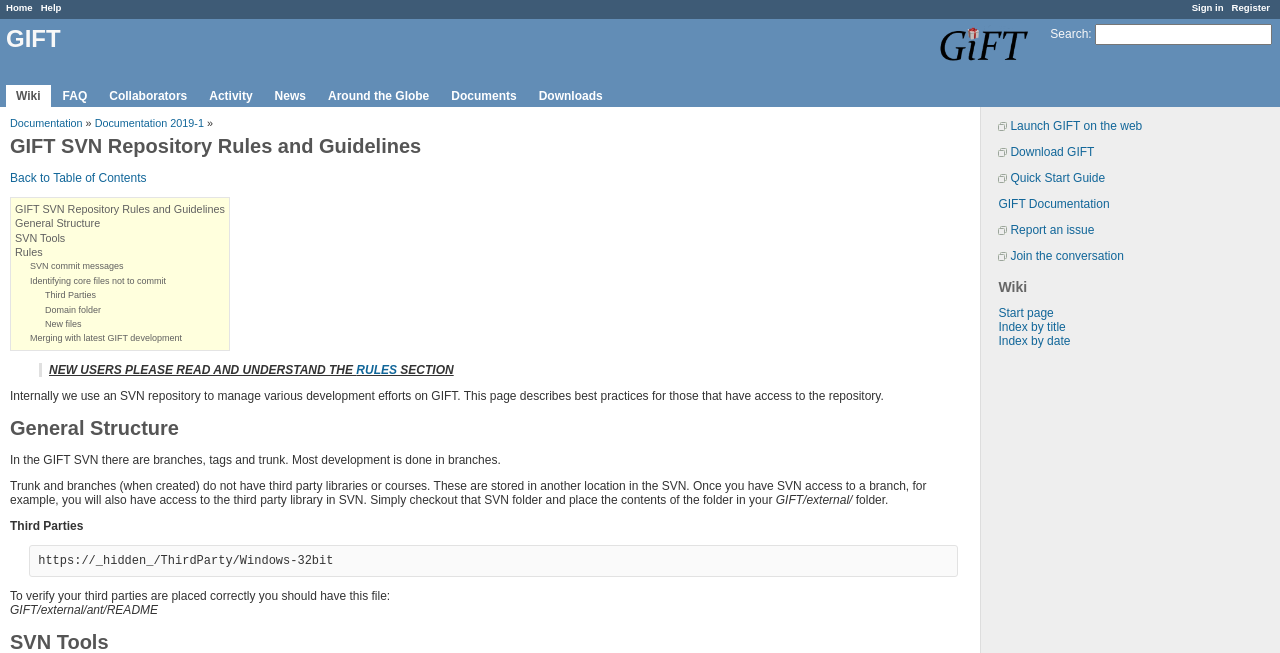Where are third-party libraries stored?
Please answer the question with a detailed response using the information from the screenshot.

According to the text on the webpage, third-party libraries are not stored in the trunk or branches of the SVN repository, but rather in another location within the SVN. This is stated in the section on 'General Structure', which explains how the SVN repository is organized.